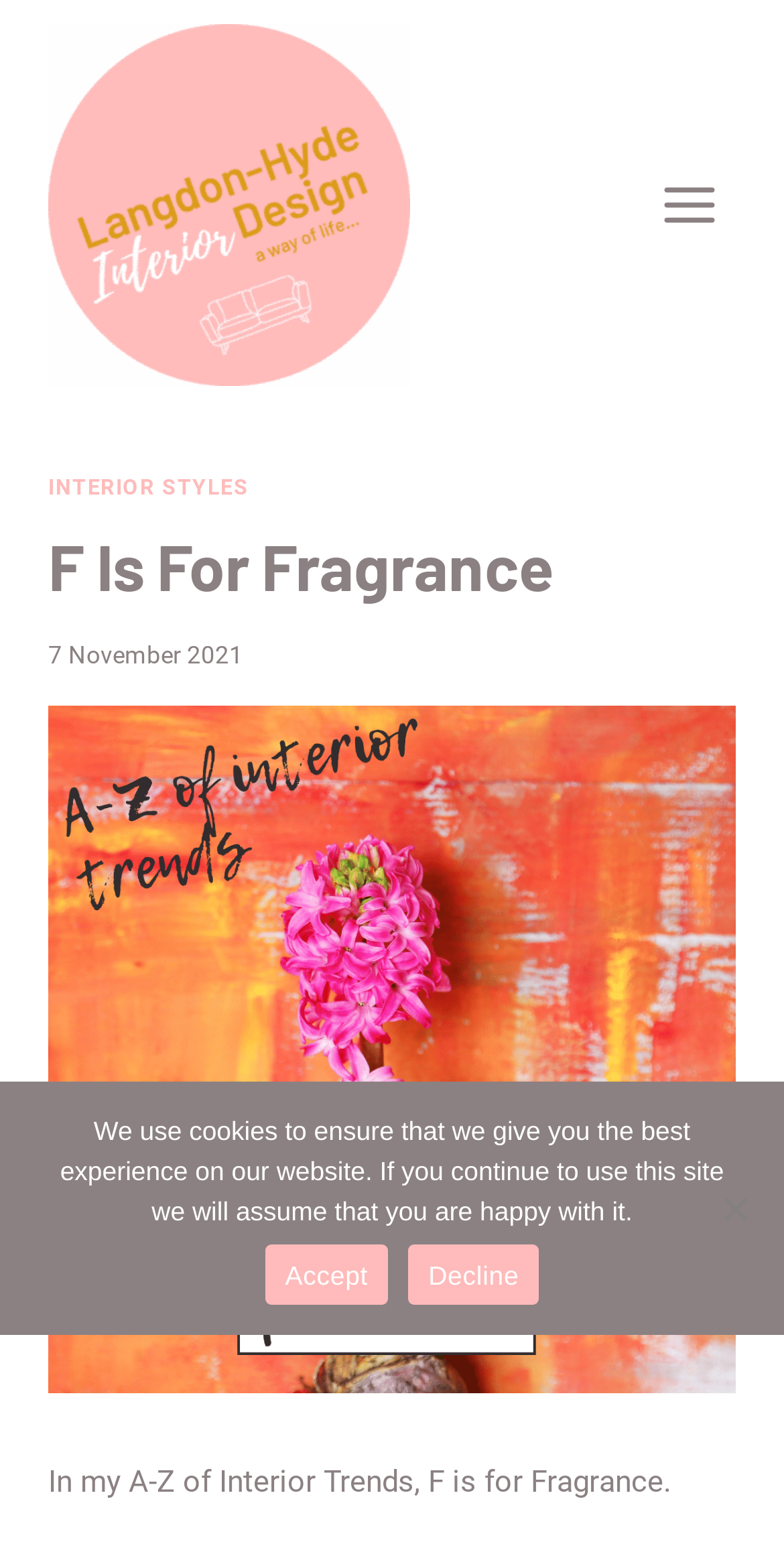What is the subject of the article?
Please respond to the question with a detailed and informative answer.

The subject of the article is mentioned in the heading 'F Is For Fragrance' and also in the static text 'In my A-Z of Interior Trends, F is for Fragrance'.